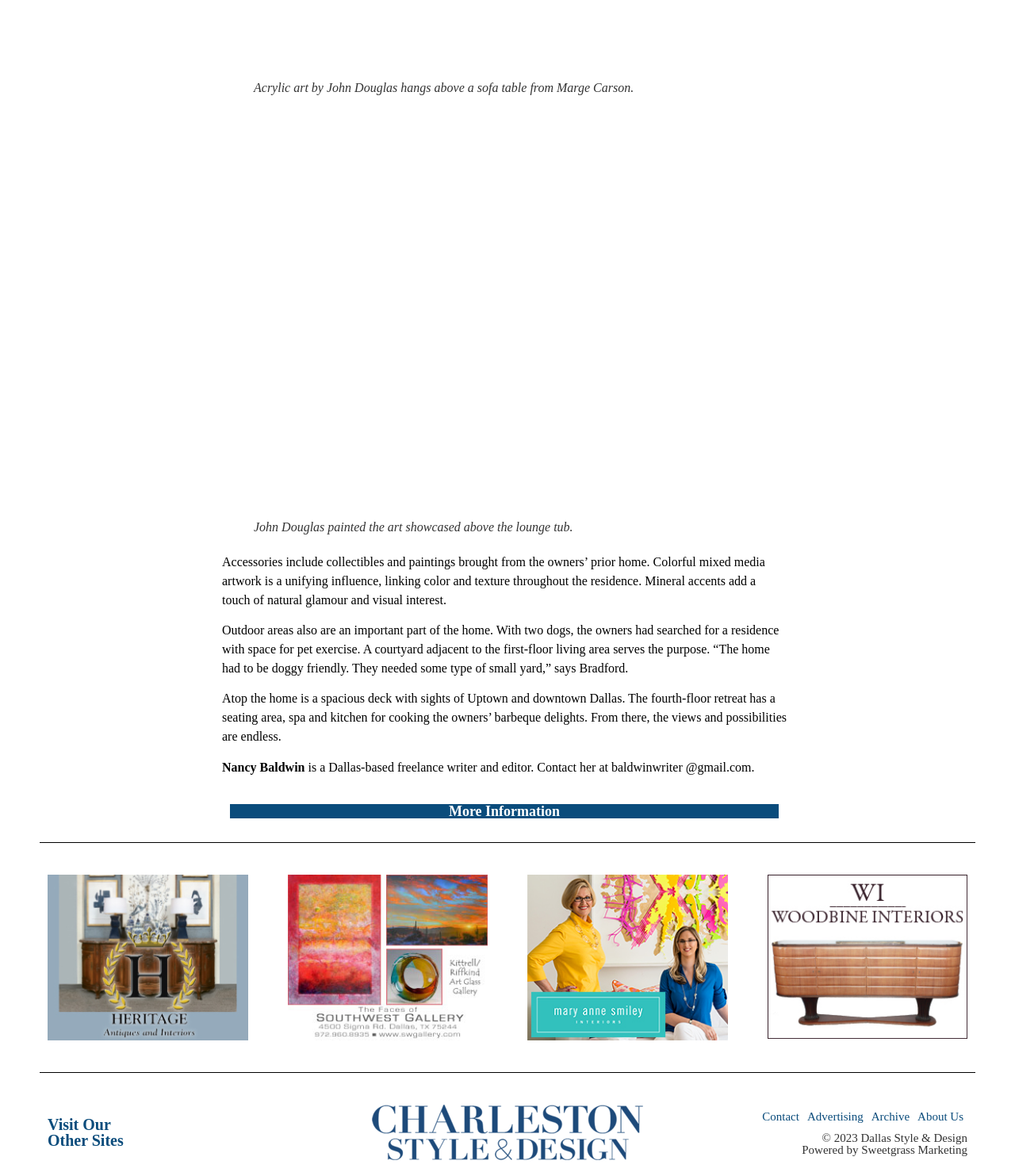Find the bounding box coordinates for the HTML element specified by: "Contact".

[0.747, 0.939, 0.791, 0.96]